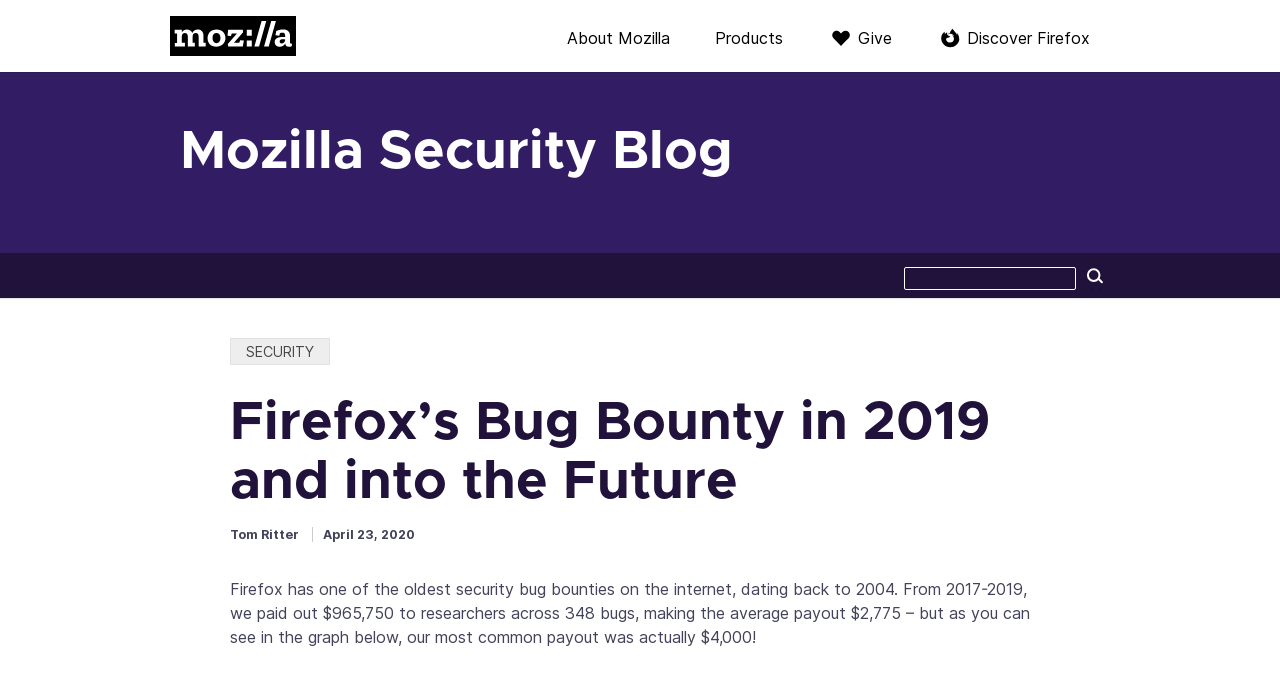Respond to the question below with a concise word or phrase:
What is the most common payout for bug bounties?

$4,000